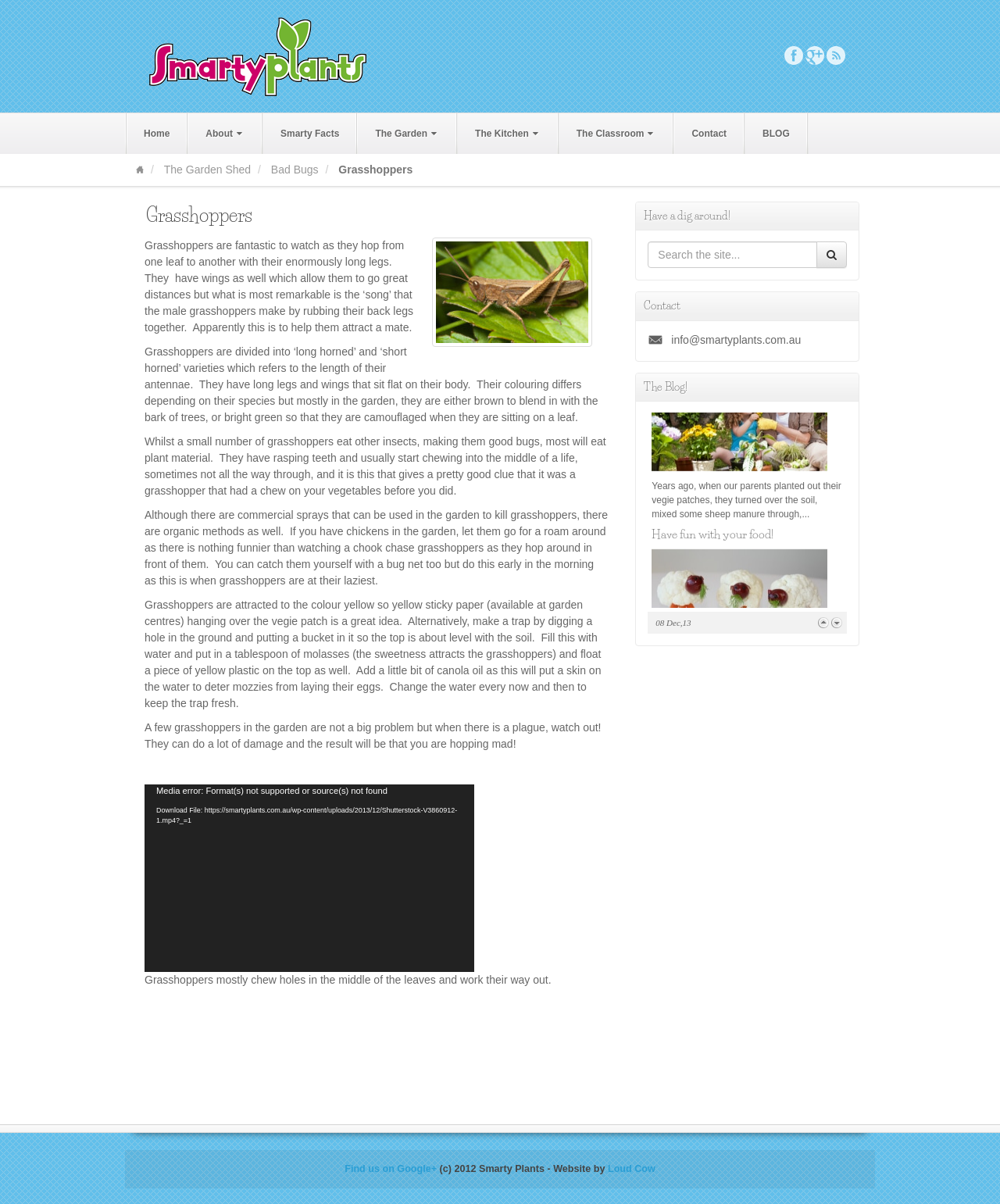Identify the coordinates of the bounding box for the element described below: "RSS". Return the coordinates as four float numbers between 0 and 1: [left, top, right, bottom].

[0.827, 0.038, 0.845, 0.054]